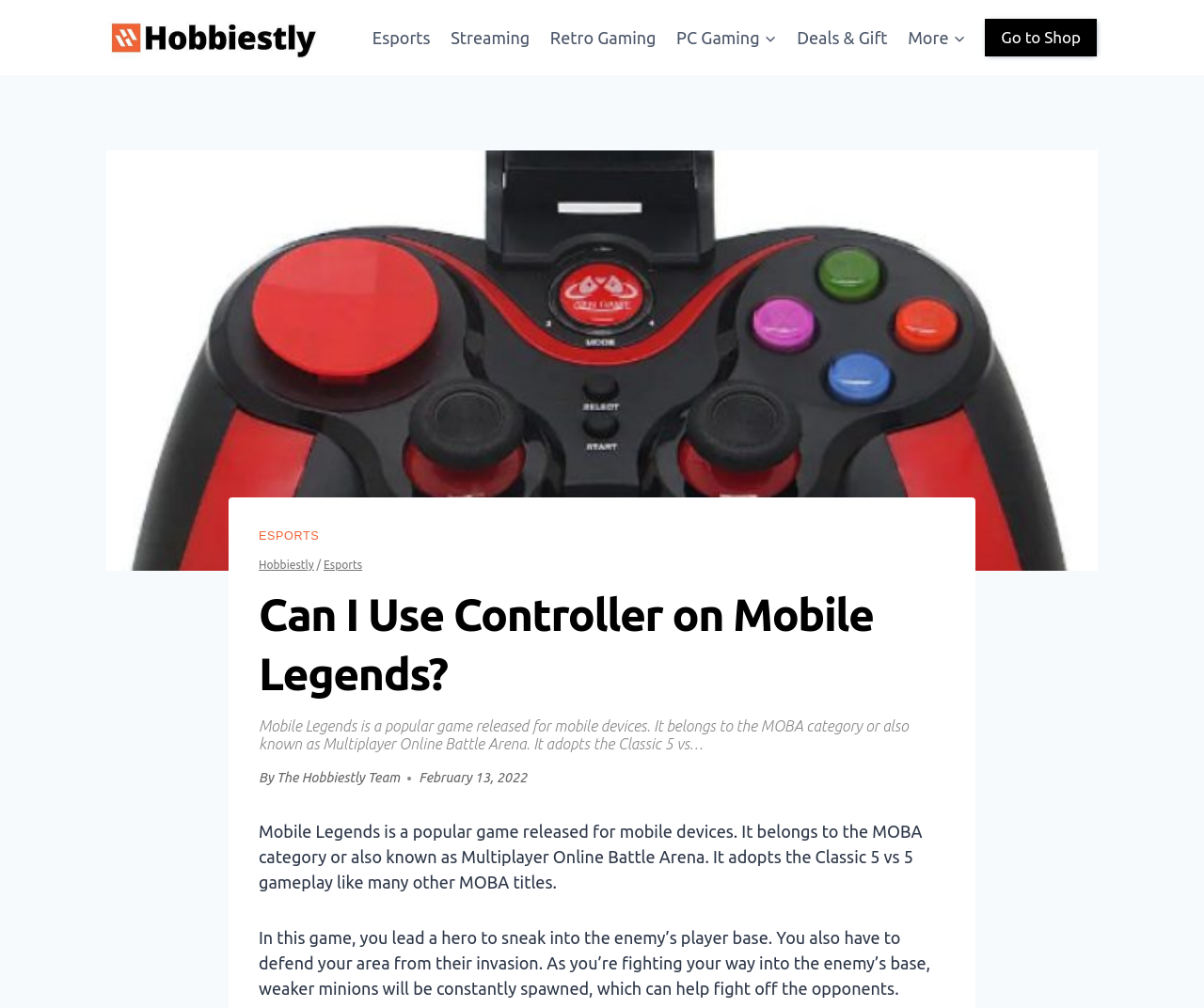Identify the bounding box for the described UI element. Provide the coordinates in (top-left x, top-left y, bottom-right x, bottom-right y) format with values ranging from 0 to 1: Go to Shop

[0.818, 0.018, 0.911, 0.056]